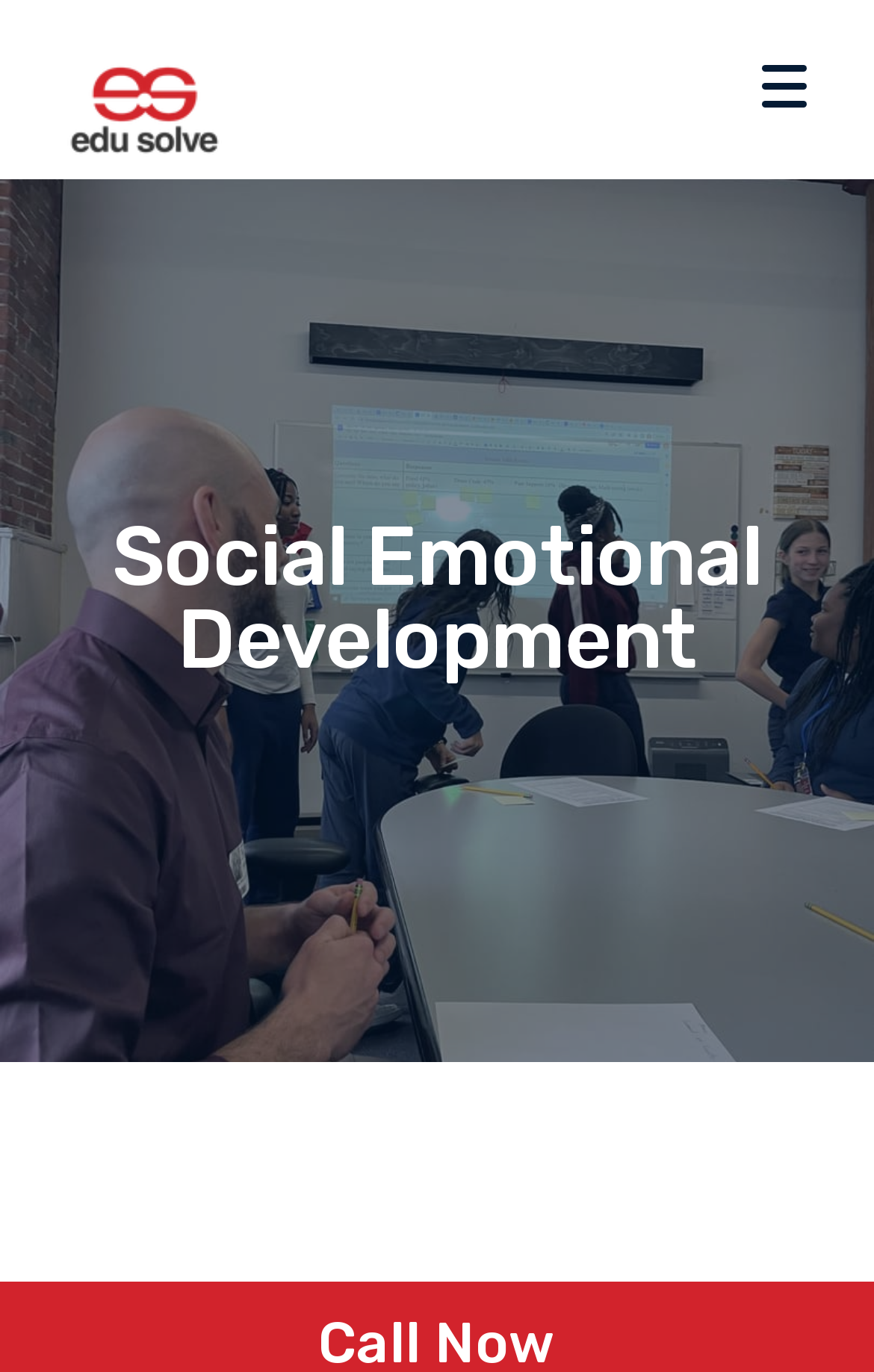What is the button text below the form?
Look at the image and respond with a one-word or short phrase answer.

Send